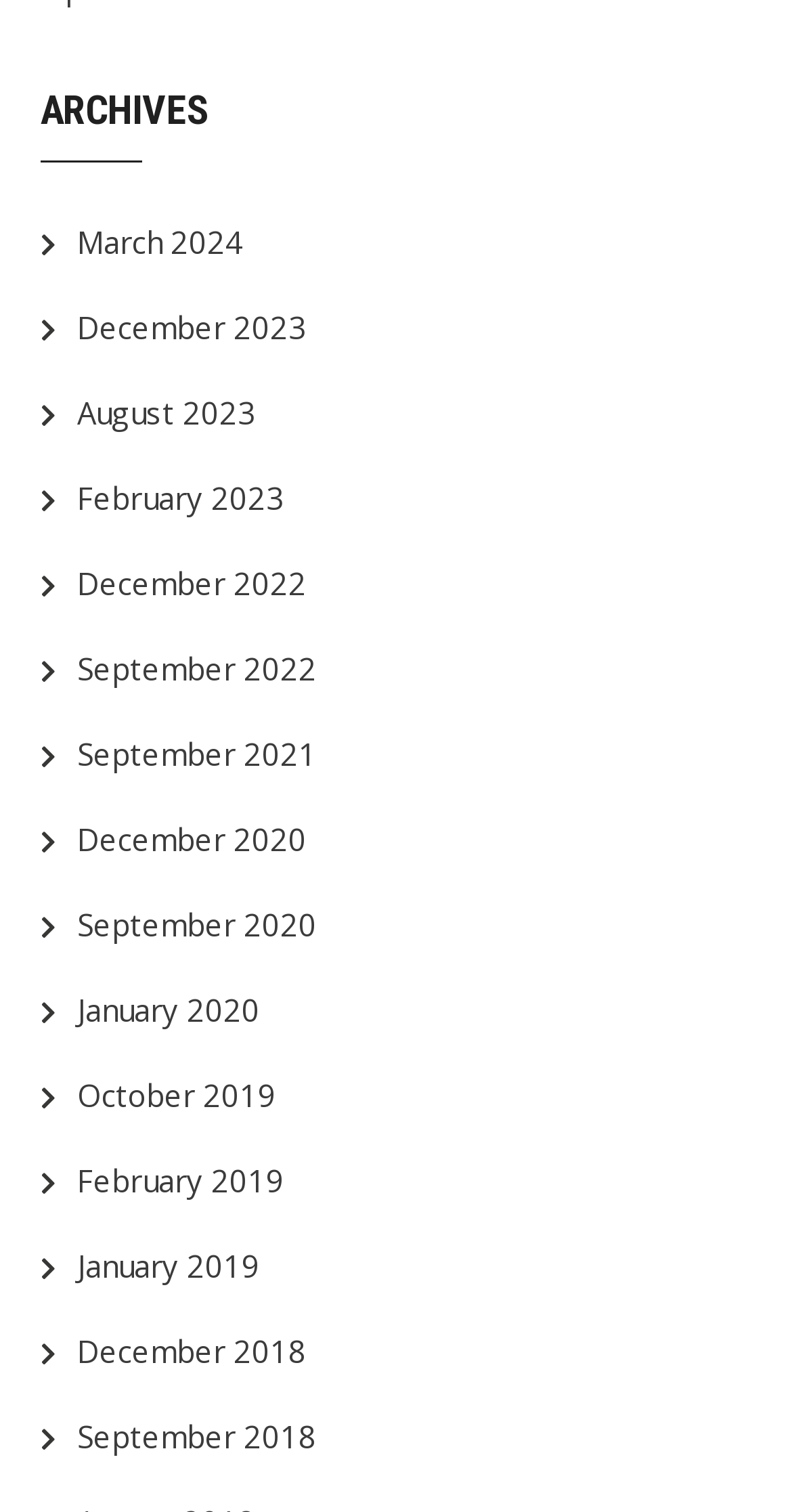Answer the following in one word or a short phrase: 
How many links are there?

12